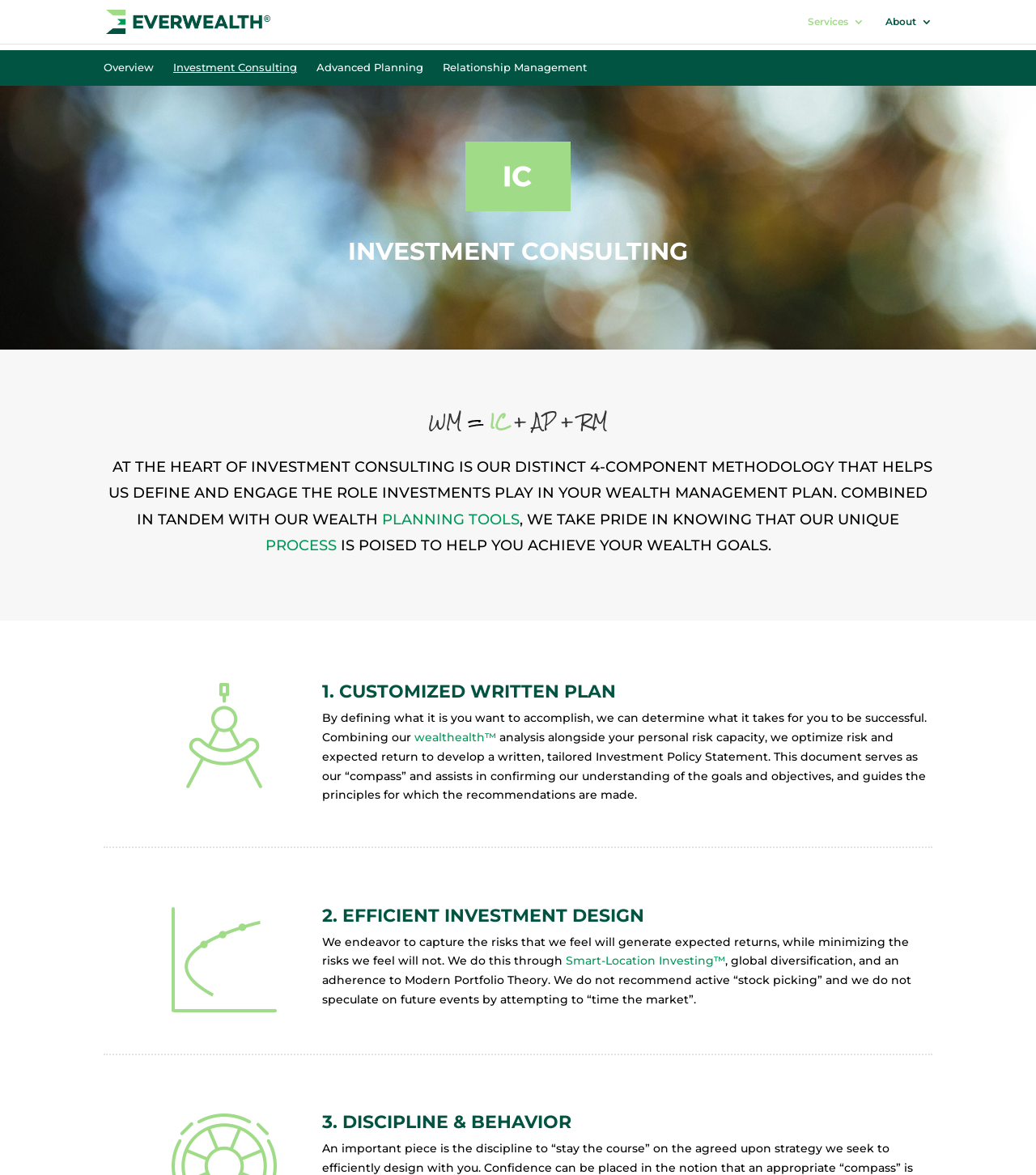Determine the bounding box coordinates of the element that should be clicked to execute the following command: "Read about the '4-COMPONENT METHODOLOGY'".

[0.1, 0.39, 0.9, 0.45]